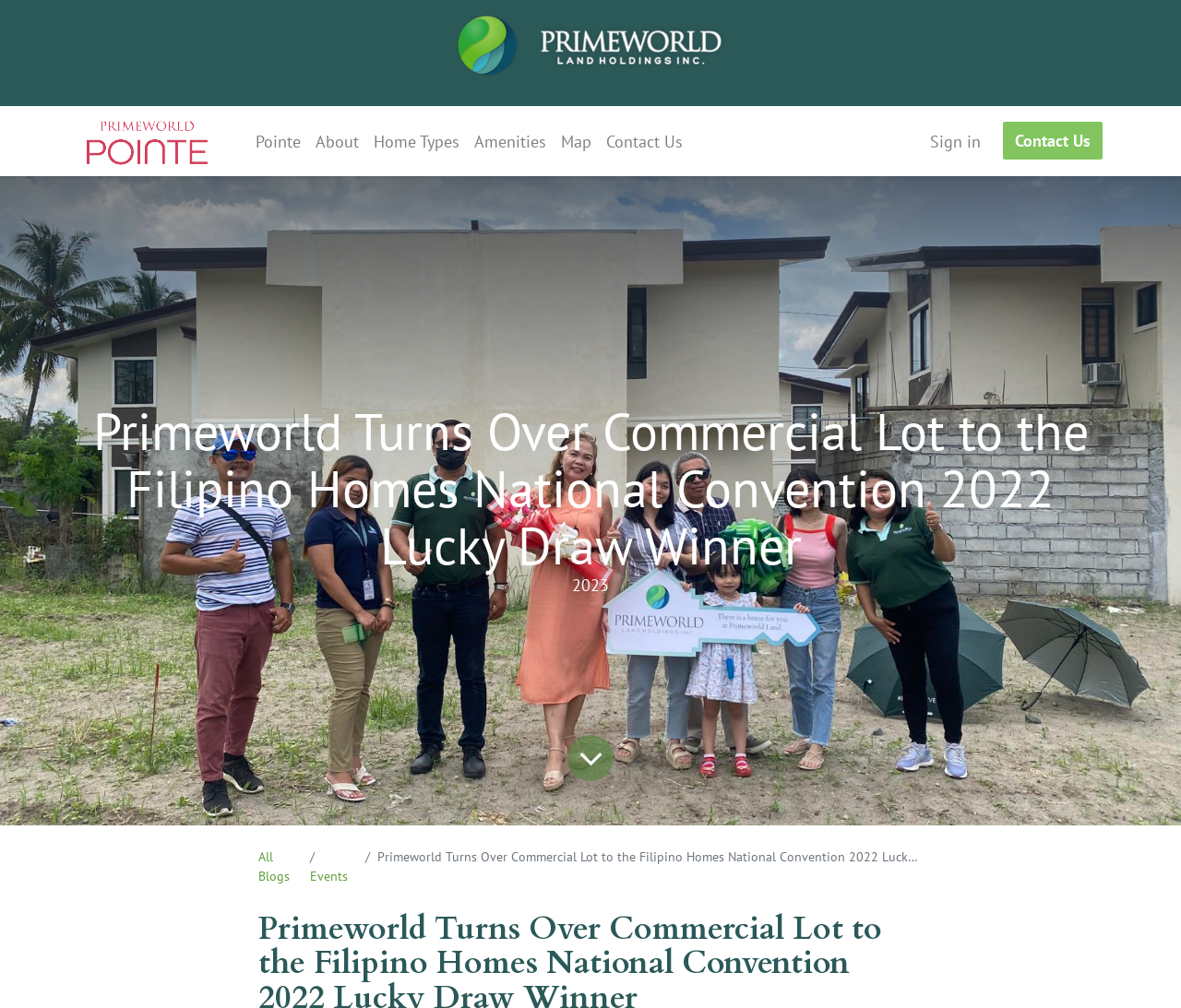Offer a meticulous description of the webpage's structure and content.

The webpage appears to be a news article or blog post from primeworldpointeph.com. At the top left, there is a logo of primeworldpointeph.com, which is an image with a link. To the right of the logo, there is a menu with six items: Pointe, About, Home Types, Amenities, Map, and Contact Us. 

Below the menu, there is a large image that takes up about a quarter of the screen. 

On the top right, there are two links: Sign in and Contact Us. 

The main content of the webpage is a news article with the title "Primeworld Turns Over Commercial Lot to the Filipino Homes National Convention 2022 Lucky Draw Winner". The title is in a large font size and is followed by the year "2023" in a smaller font size. 

Below the title, there is a link to the blog content. 

At the bottom of the page, there is a breadcrumb navigation with three items: All Blogs, Events, and the title of the current article, which is "Primeworld Turns Over Commercial Lot to the Filipino Homes National Convention 2022 Lucky Draw Winner".